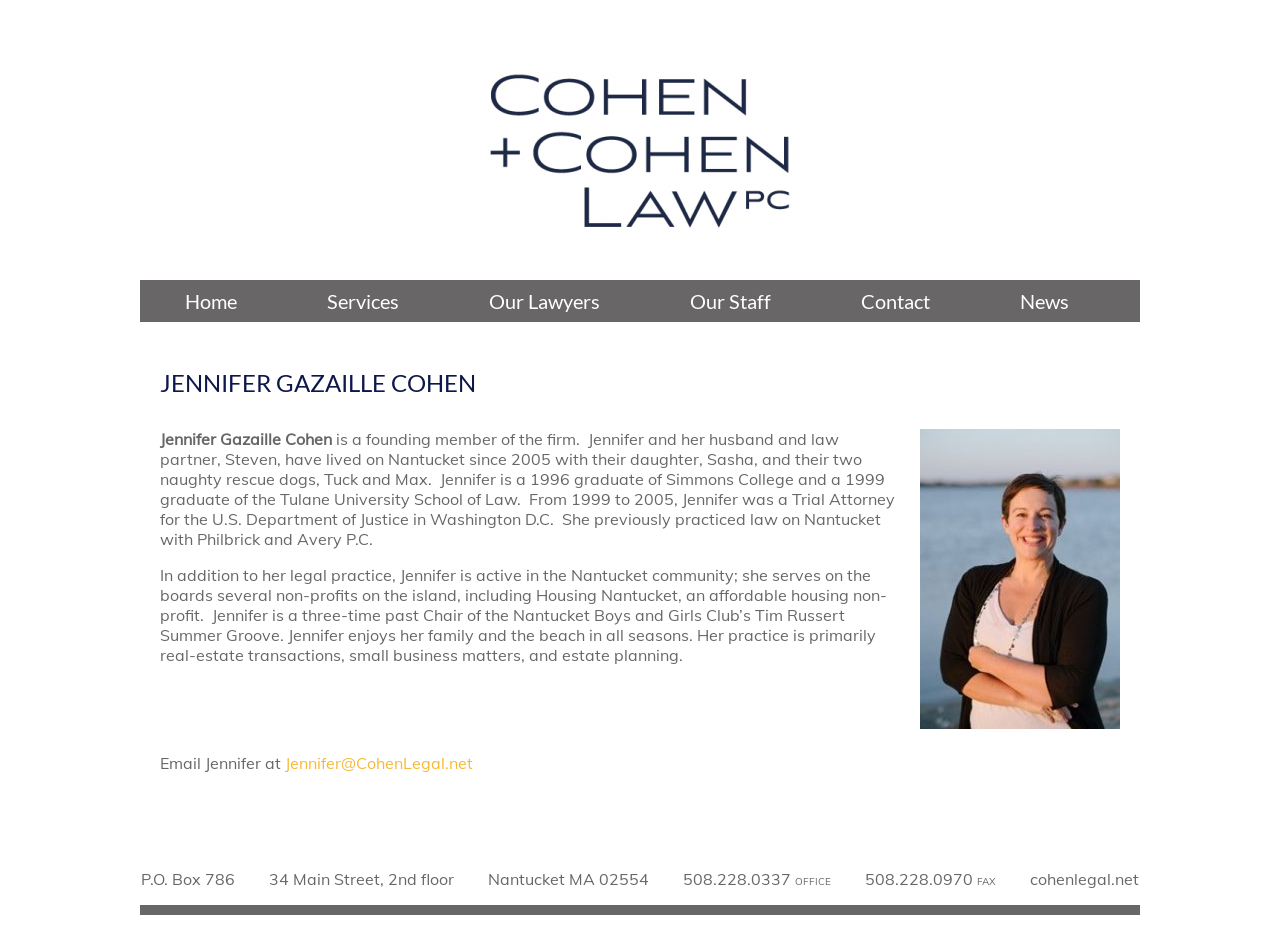Please provide the bounding box coordinate of the region that matches the element description: title="Cohen & Cohen". Coordinates should be in the format (top-left x, top-left y, bottom-right x, bottom-right y) and all values should be between 0 and 1.

[0.363, 0.225, 0.637, 0.267]